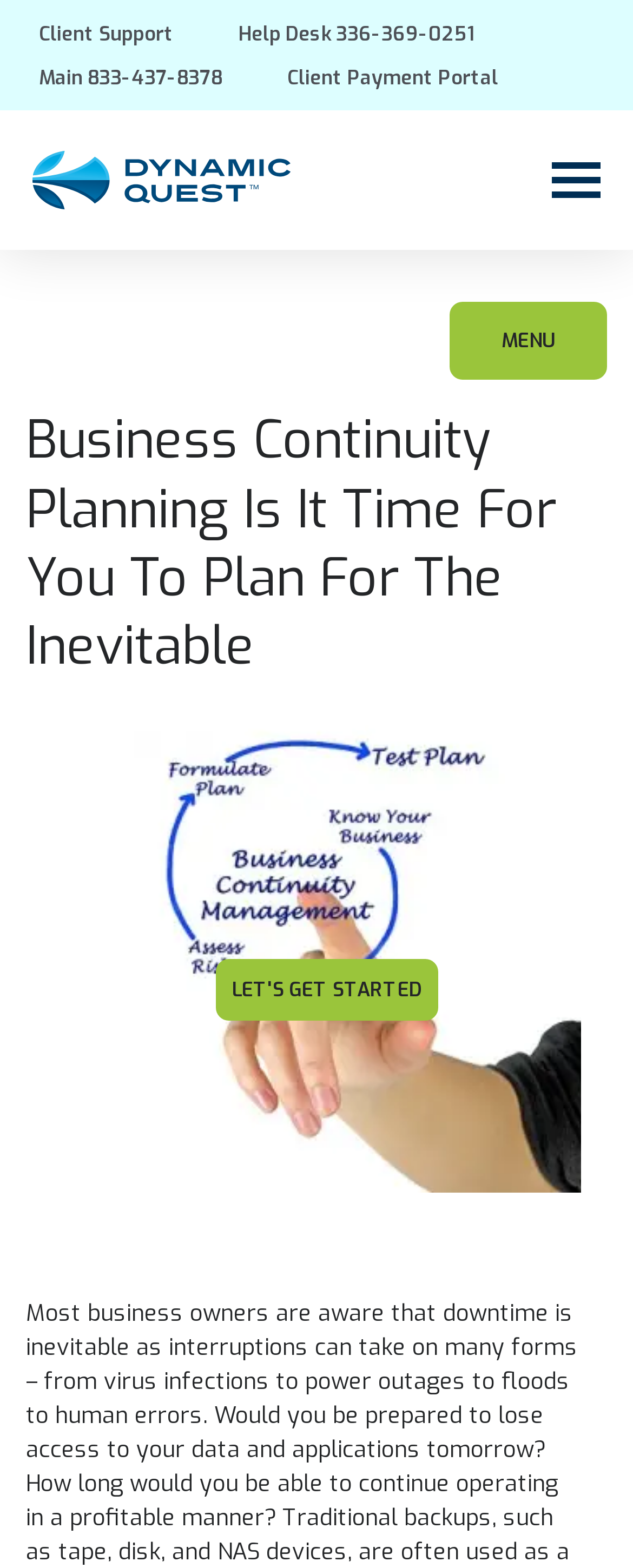What is the main topic of this webpage?
Please provide a comprehensive answer to the question based on the webpage screenshot.

The main topic of this webpage is business continuity planning, which is evident from the heading 'Business Continuity Planning Is It Time For You To Plan For The Inevitable' and the image related to disaster recovery.